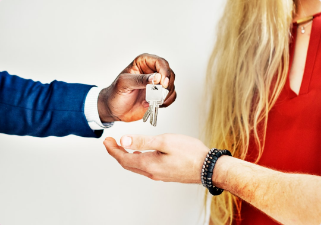Construct a detailed narrative about the image.

The image captures a significant moment of transition, showcasing two individuals engaged in a key handover. One person, dressed in a deep blue suit, is extending a set of keys—symbolizing opportunity and new beginnings—toward another individual, who has long, light-colored hair and is wearing a vibrant red top. The hands are positioned closely, emphasizing the collaborative nature of the gesture. This exchange likely represents a transaction related to property or a new venture, connecting directly to themes of property investment and entrepreneurship highlighted in the accompanying article. The background is plain, allowing the focus to remain on this pivotal interaction, which signifies trust, responsibility, and a fresh start.